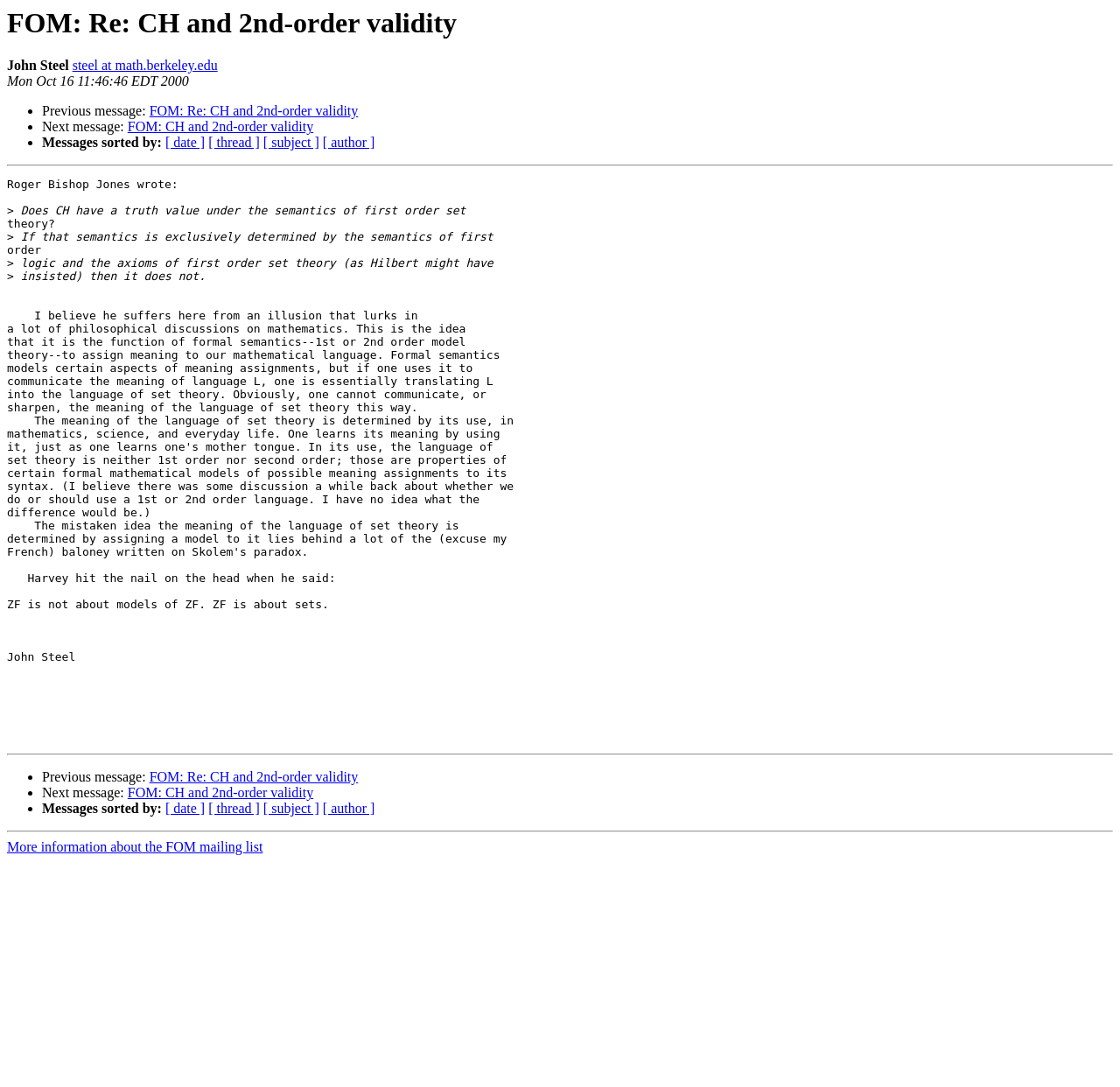Can you provide the bounding box coordinates for the element that should be clicked to implement the instruction: "Sort messages by date"?

[0.148, 0.124, 0.183, 0.138]